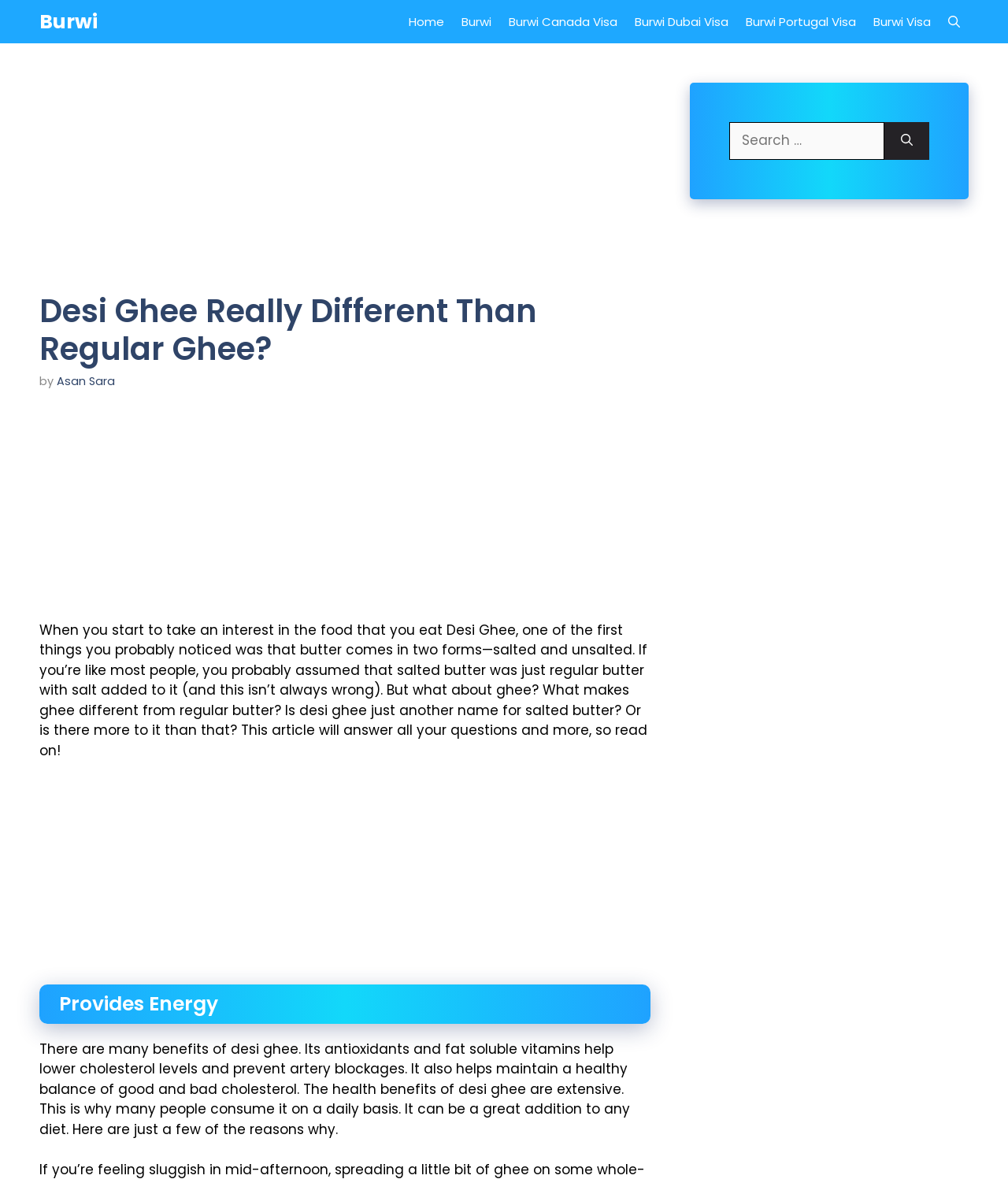Bounding box coordinates are given in the format (top-left x, top-left y, bottom-right x, bottom-right y). All values should be floating point numbers between 0 and 1. Provide the bounding box coordinate for the UI element described as: Burwi

[0.449, 0.0, 0.496, 0.037]